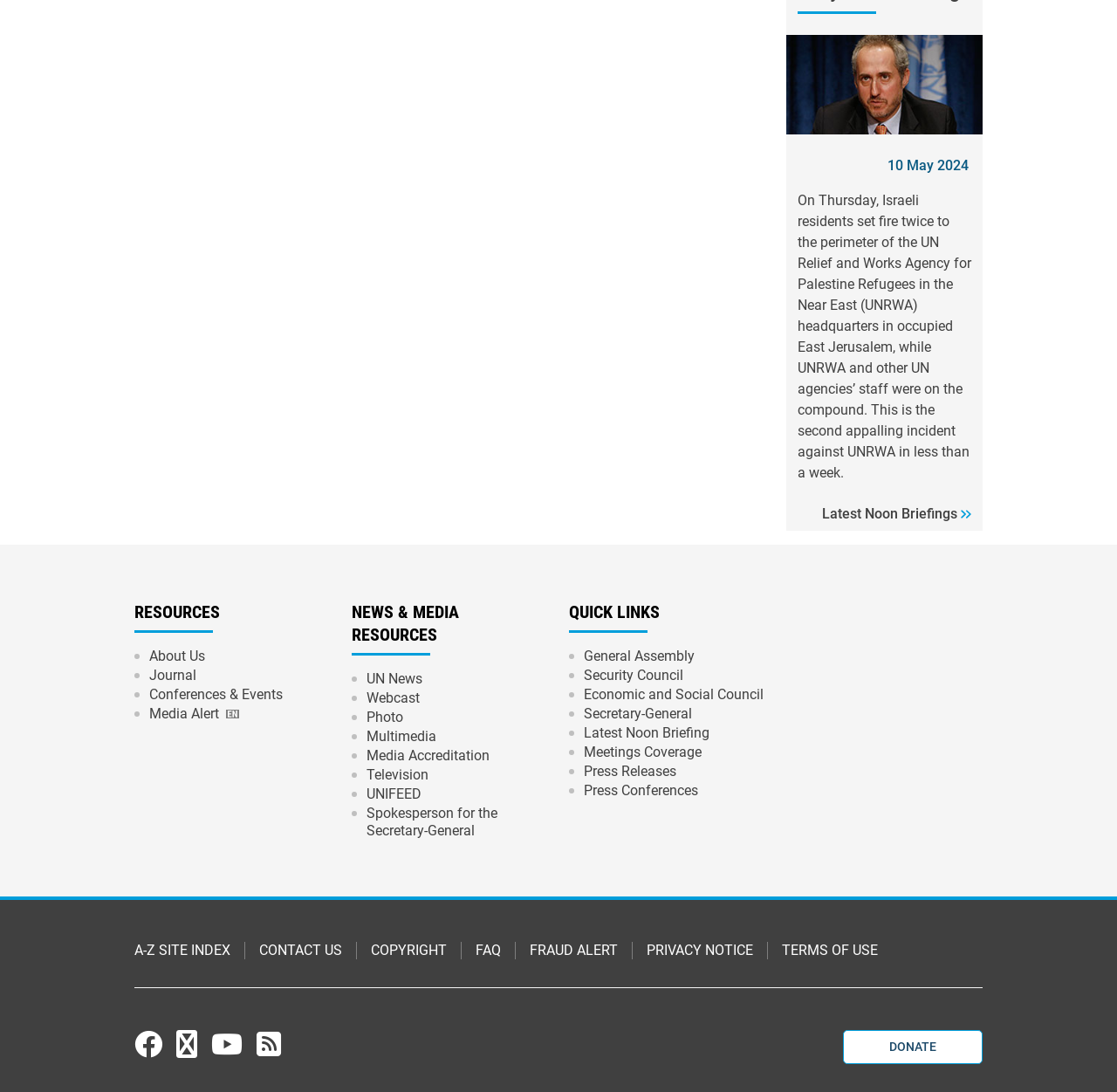Pinpoint the bounding box coordinates of the element that must be clicked to accomplish the following instruction: "Read the latest news". The coordinates should be in the format of four float numbers between 0 and 1, i.e., [left, top, right, bottom].

[0.736, 0.463, 0.857, 0.478]